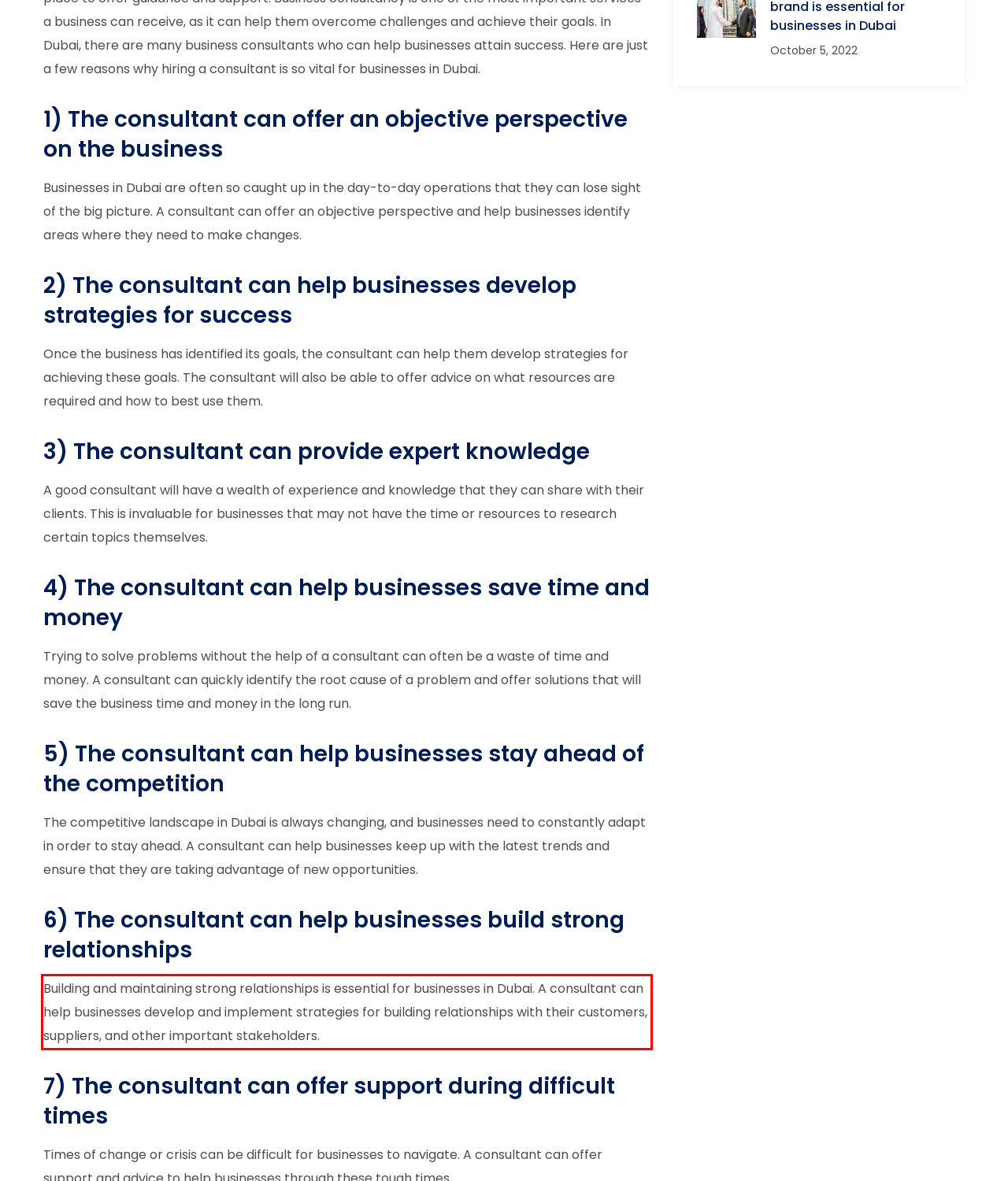You are provided with a screenshot of a webpage that includes a UI element enclosed in a red rectangle. Extract the text content inside this red rectangle.

Building and maintaining strong relationships is essential for businesses in Dubai. A consultant can help businesses develop and implement strategies for building relationships with their customers, suppliers, and other important stakeholders.